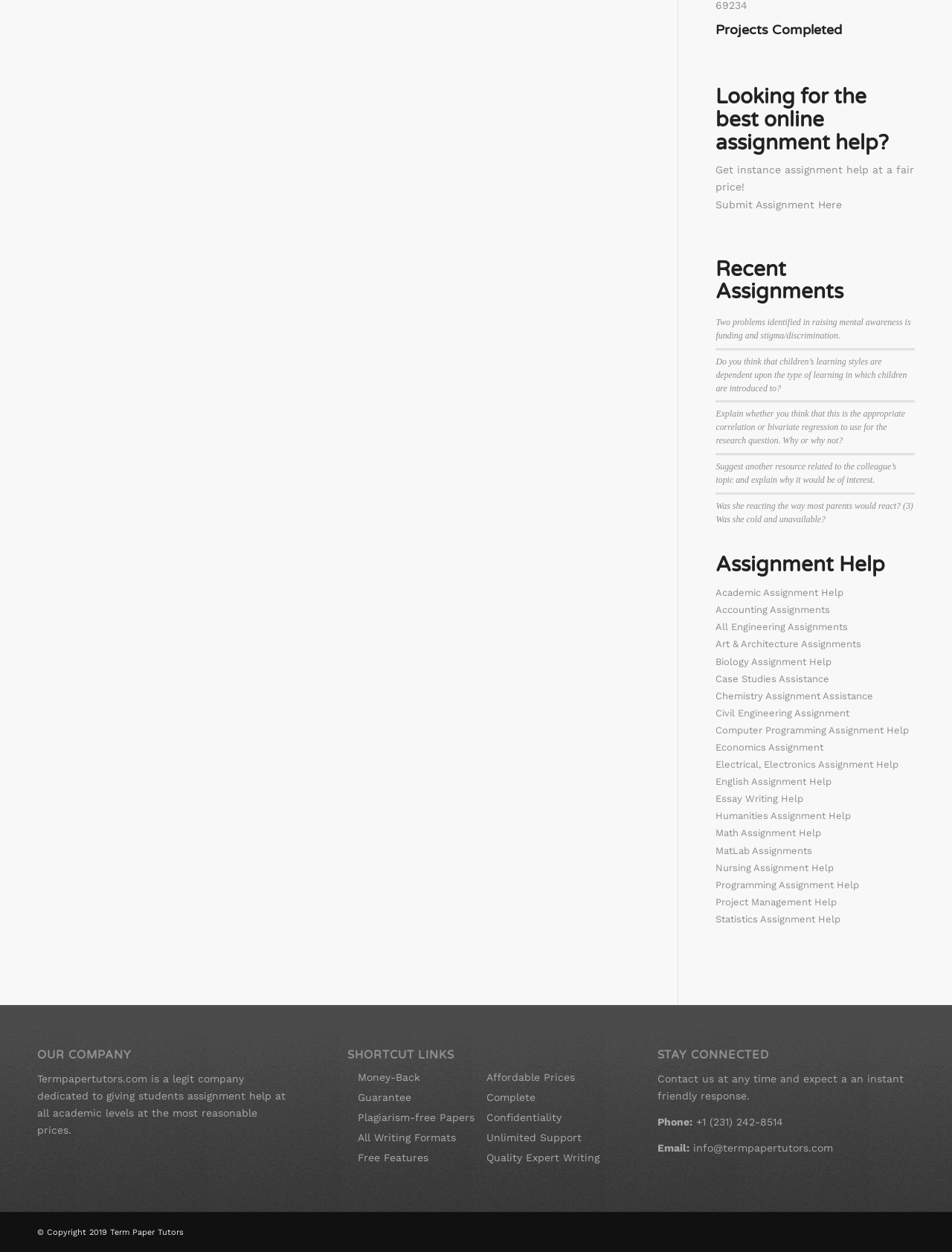Use one word or a short phrase to answer the question provided: 
What is the purpose of the company?

To provide assignment help